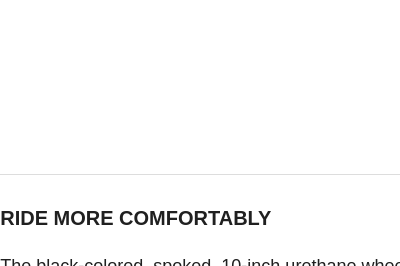What is the primary benefit of the S12 electric scooter's wheel design?
Please ensure your answer is as detailed and informative as possible.

The caption highlights that the wheel design is central to the scooter's performance, ensuring 'stability and maneuverability over various surfaces' and promoting 'a smooth and comfortable ride', which suggests that the primary benefit of the wheel design is to provide comfort and stability.